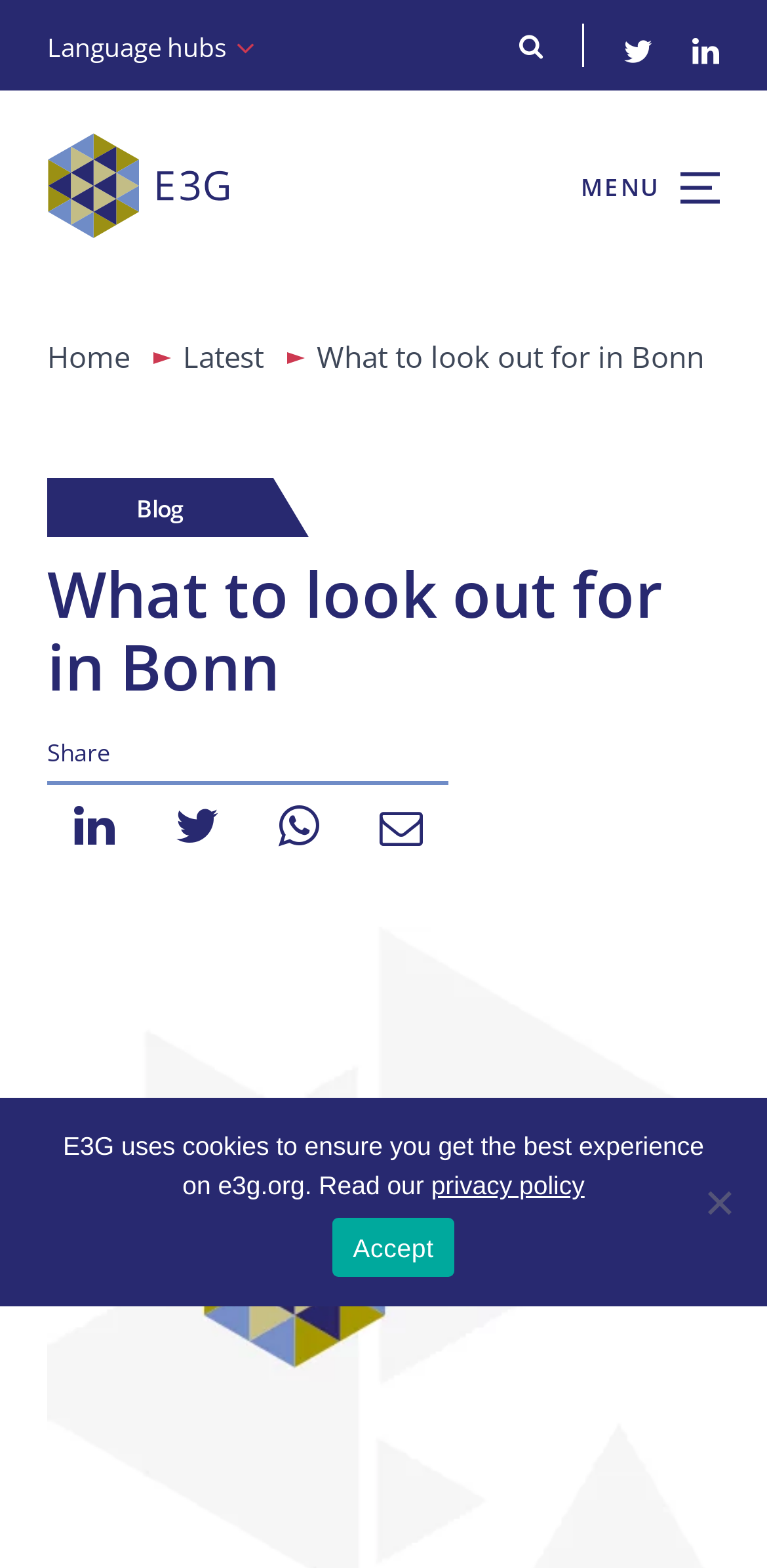Please identify the bounding box coordinates of the element that needs to be clicked to execute the following command: "Share the content". Provide the bounding box using four float numbers between 0 and 1, formatted as [left, top, right, bottom].

[0.062, 0.469, 0.144, 0.49]